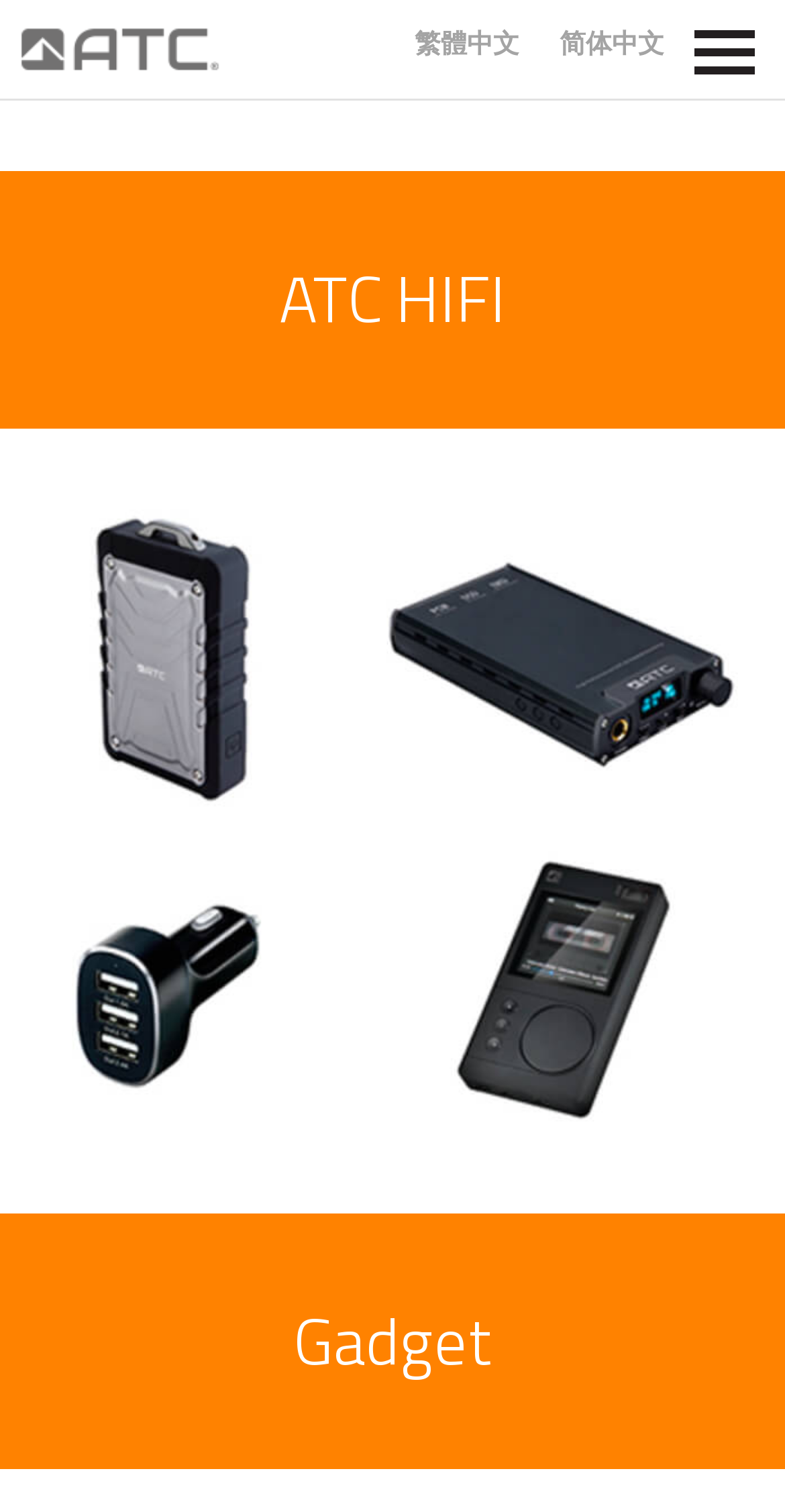How many main categories are there?
Could you please answer the question thoroughly and with as much detail as possible?

I can see two main categories, 'ATC HIFI' and 'Gadget', which are links on the page, indicating that the website has two main categories of products or services.